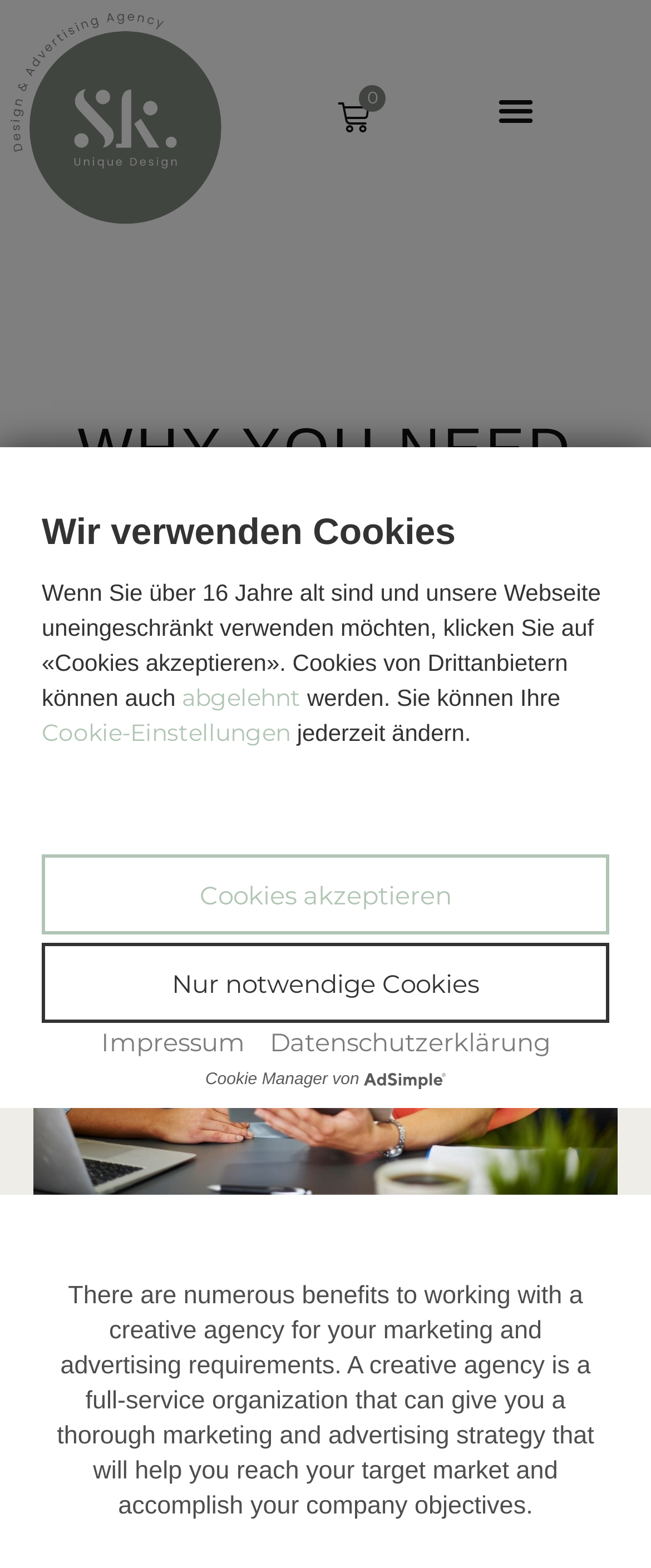What is the purpose of a creative agency?
Answer with a single word or phrase by referring to the visual content.

Marketing and advertising